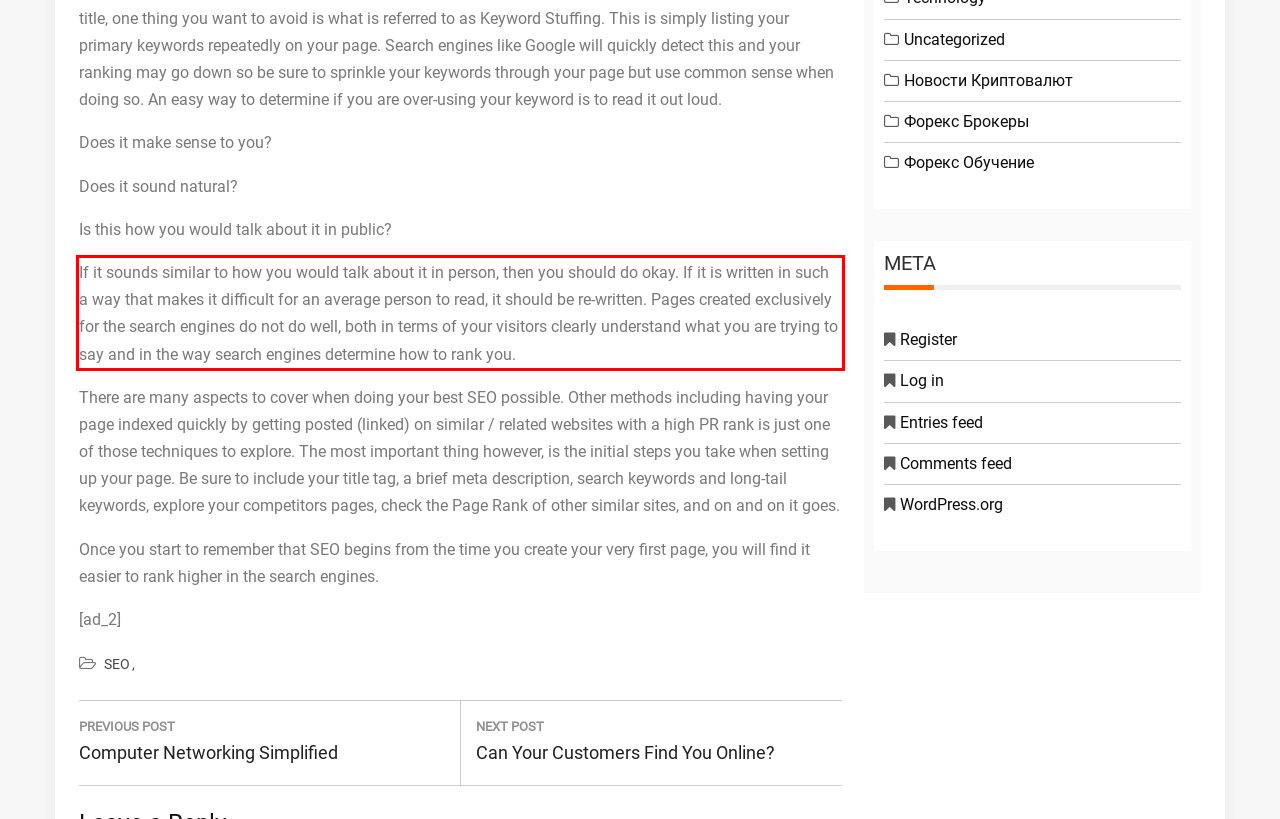Given a webpage screenshot with a red bounding box, perform OCR to read and deliver the text enclosed by the red bounding box.

If it sounds similar to how you would talk about it in person, then you should do okay. If it is written in such a way that makes it difficult for an average person to read, it should be re-written. Pages created exclusively for the search engines do not do well, both in terms of your visitors clearly understand what you are trying to say and in the way search engines determine how to rank you.